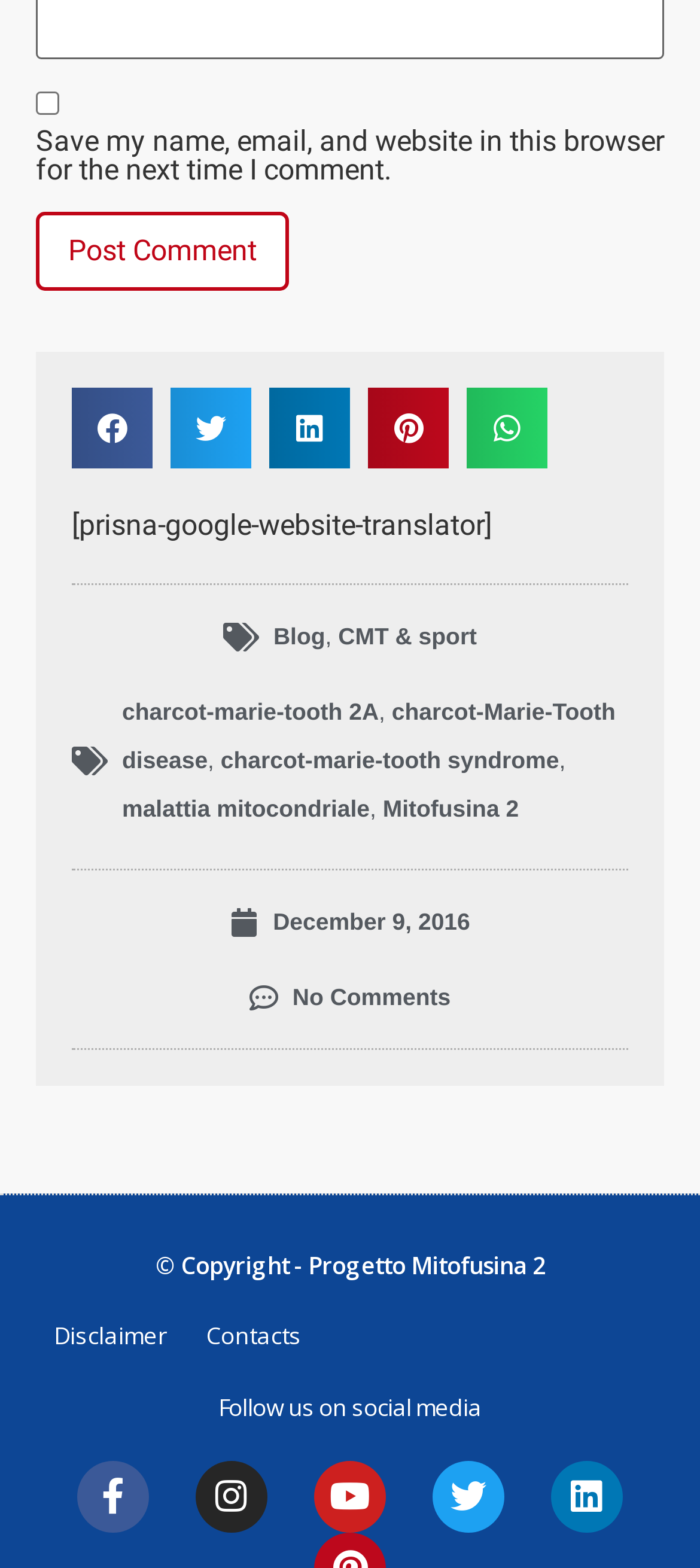Extract the bounding box coordinates for the UI element described as: "charcot-marie-tooth 2A".

[0.174, 0.445, 0.541, 0.463]